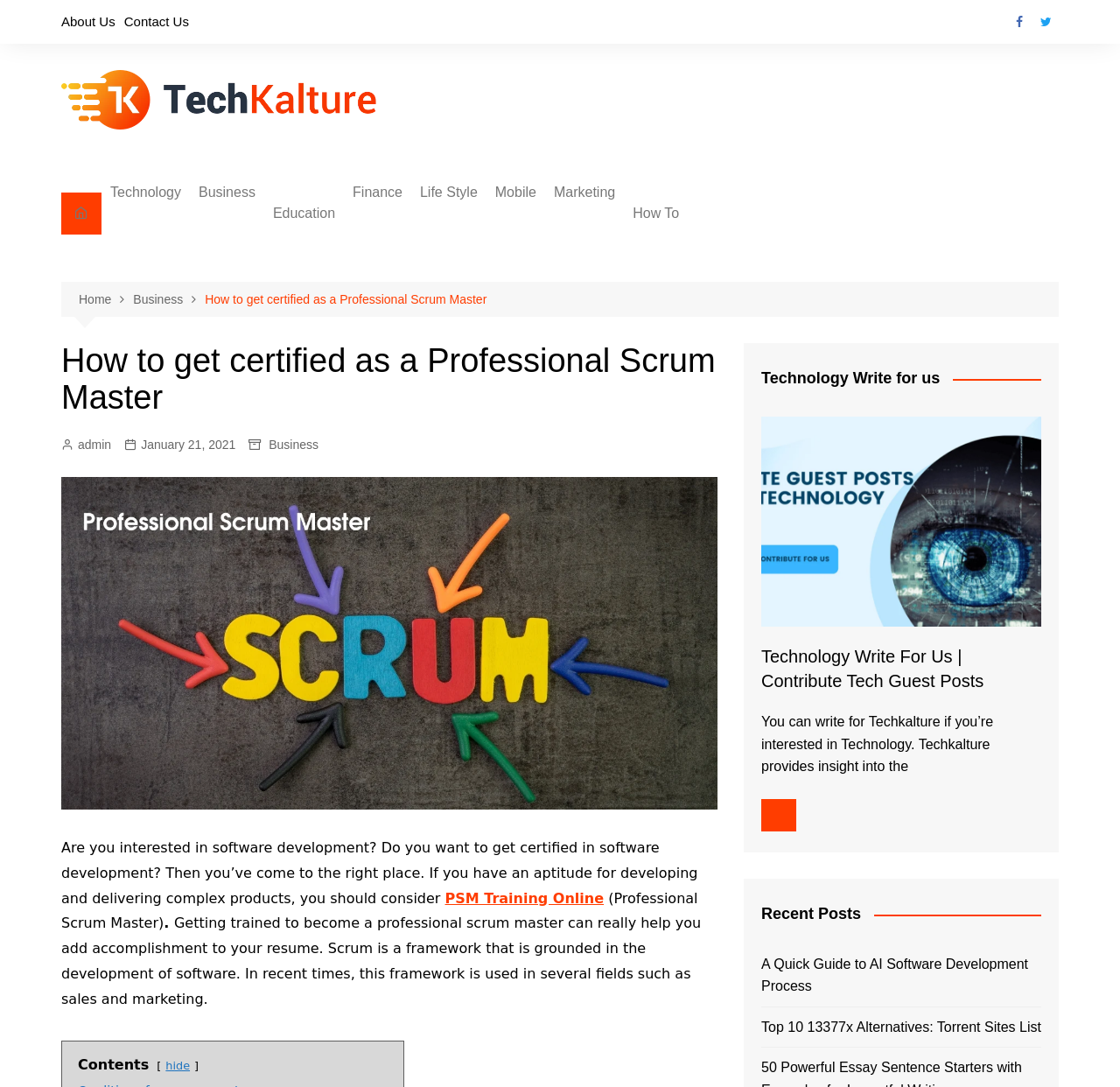For the given element description Gaming, determine the bounding box coordinates of the UI element. The coordinates should follow the format (top-left x, top-left y, bottom-right x, bottom-right y) and be within the range of 0 to 1.

[0.367, 0.342, 0.539, 0.368]